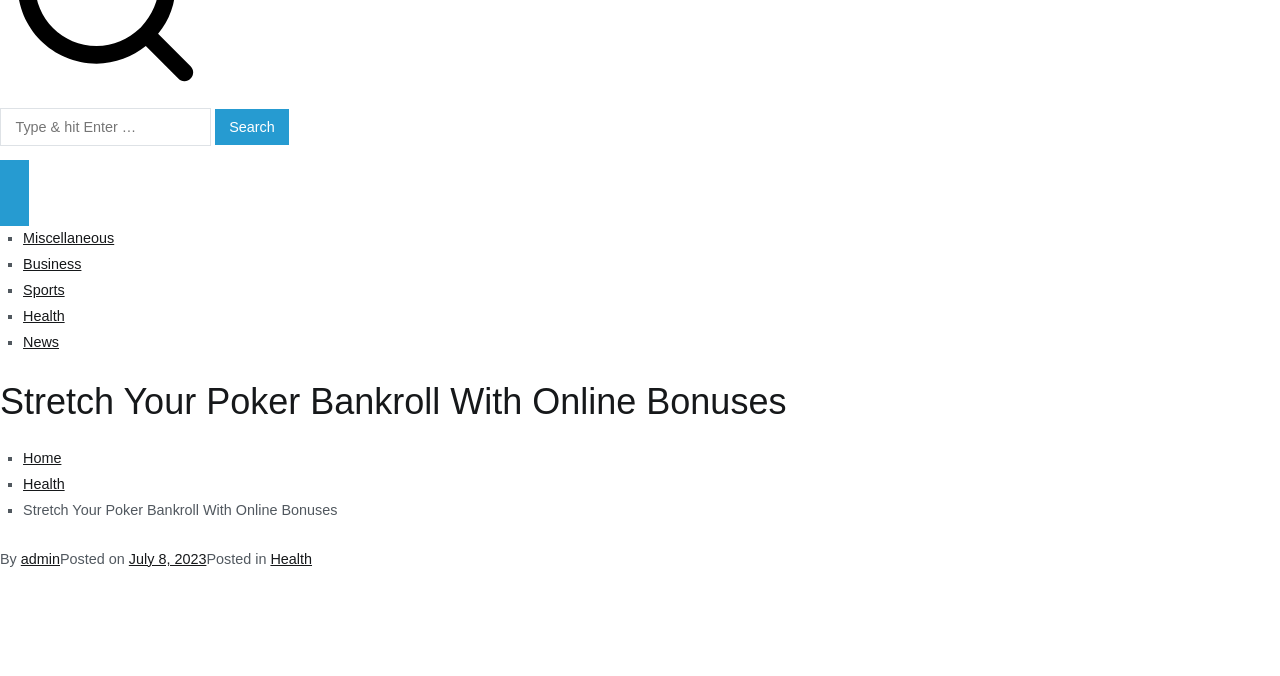What is the date the article was posted?
Look at the image and construct a detailed response to the question.

I found the date by looking at the link element with the text 'July 8, 2023' and the StaticText element with the text 'Posted on' preceding it. The bounding box coordinates of this element are [0.101, 0.814, 0.161, 0.838].